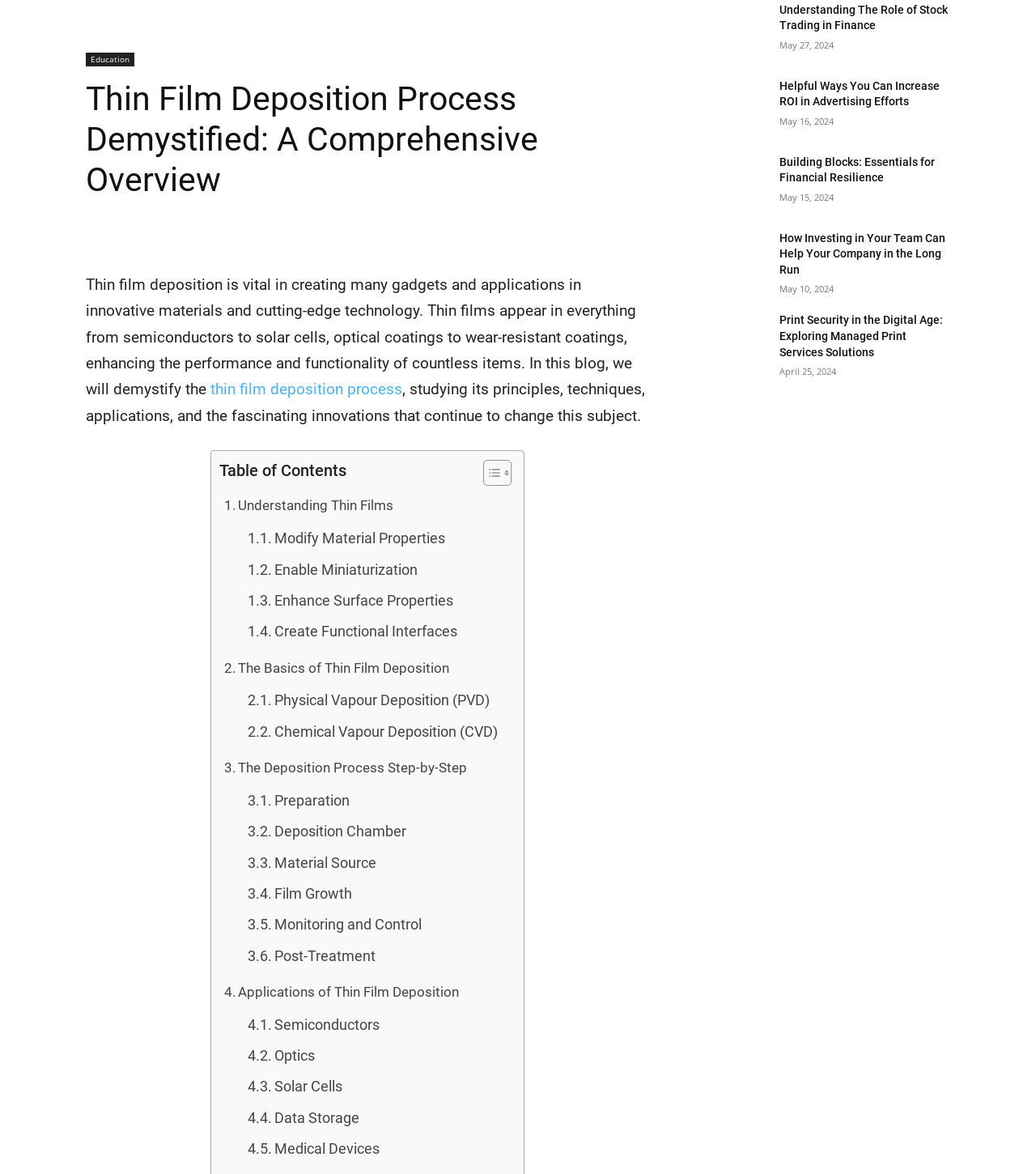Using the description: "64507", identify the bounding box of the corresponding UI element in the screenshot.

None